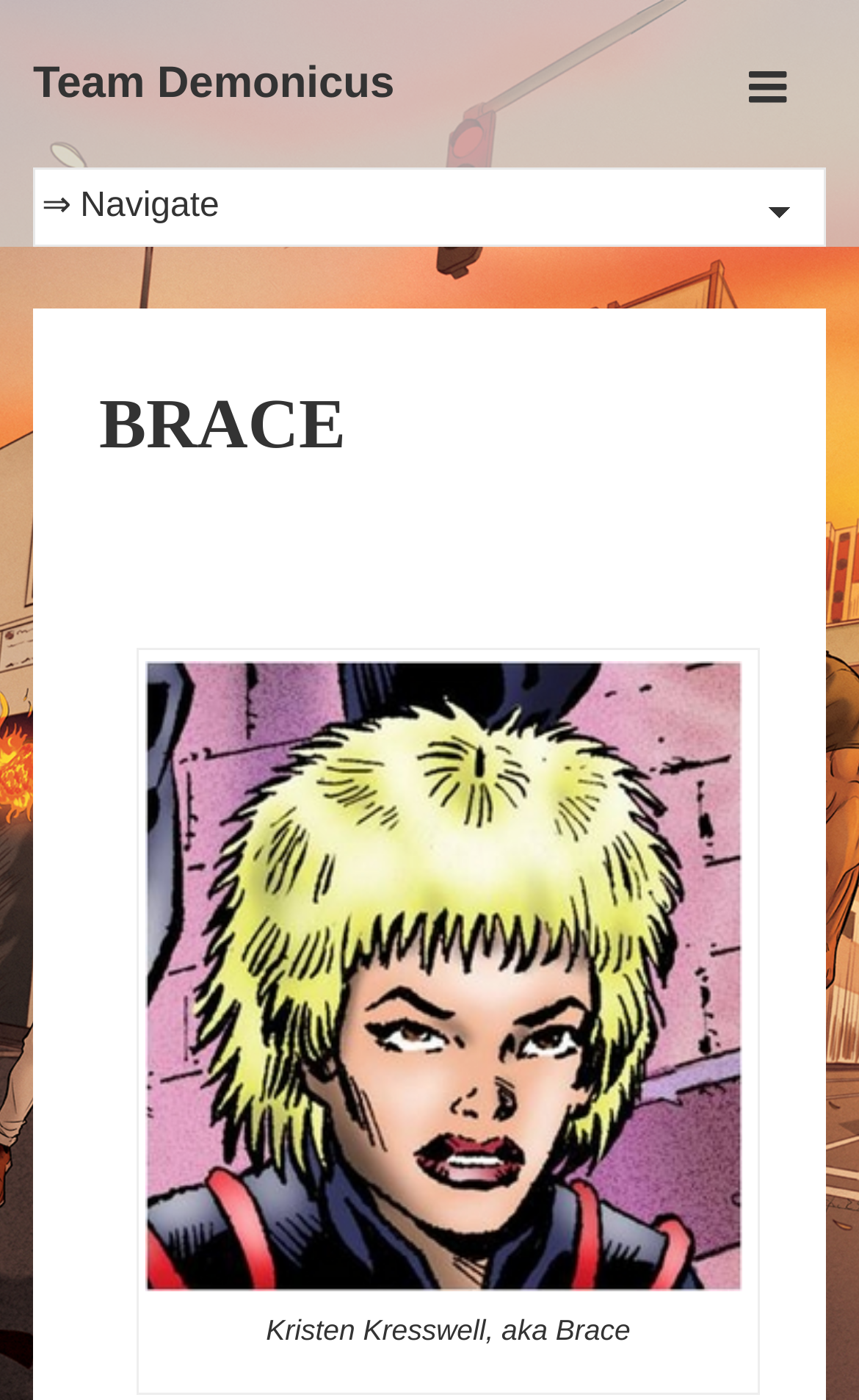Calculate the bounding box coordinates for the UI element based on the following description: "Team Demonicus". Ensure the coordinates are four float numbers between 0 and 1, i.e., [left, top, right, bottom].

[0.038, 0.042, 0.459, 0.077]